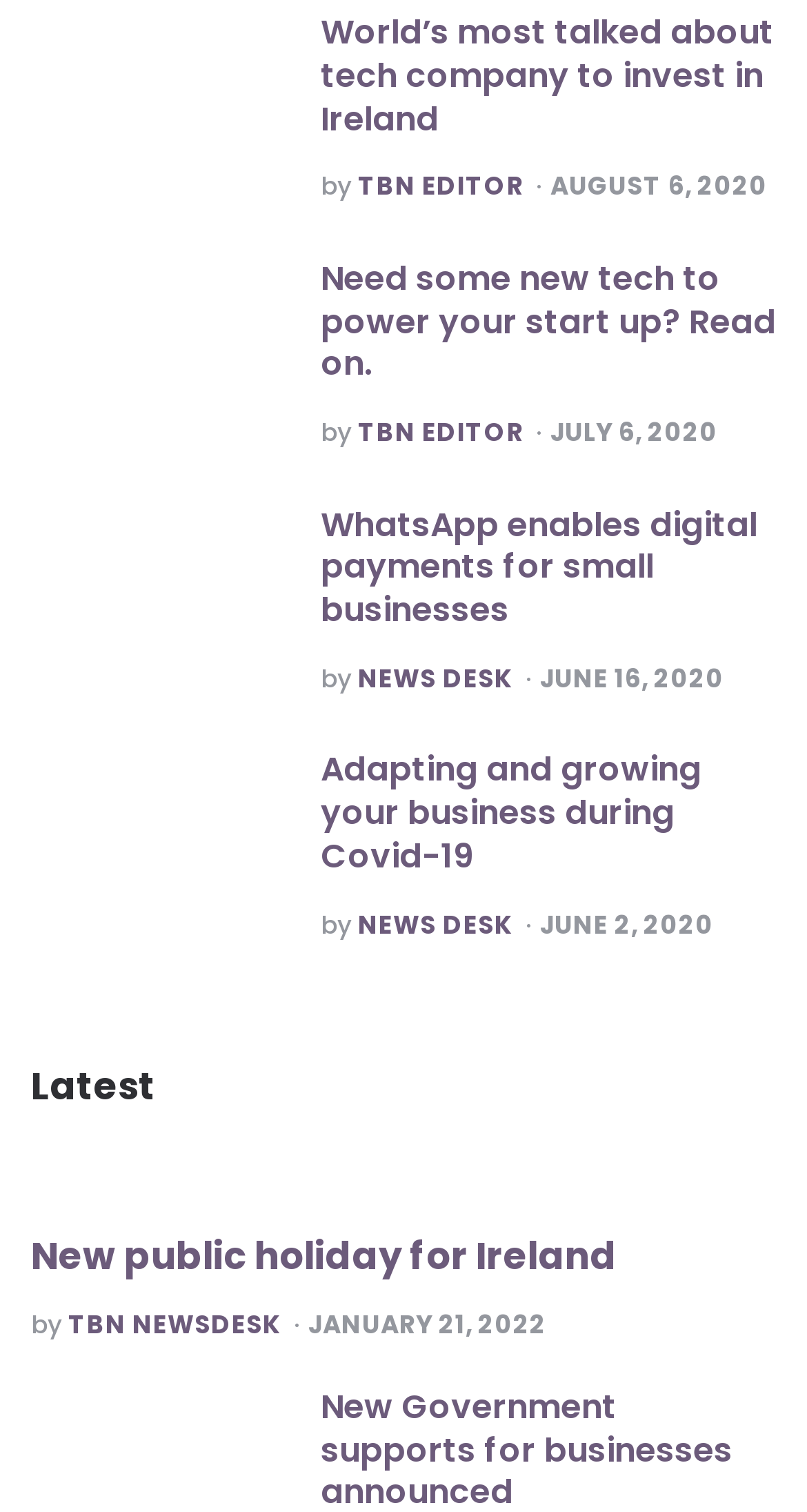Give a short answer using one word or phrase for the question:
What is the topic of the second article?

tech company in Ireland